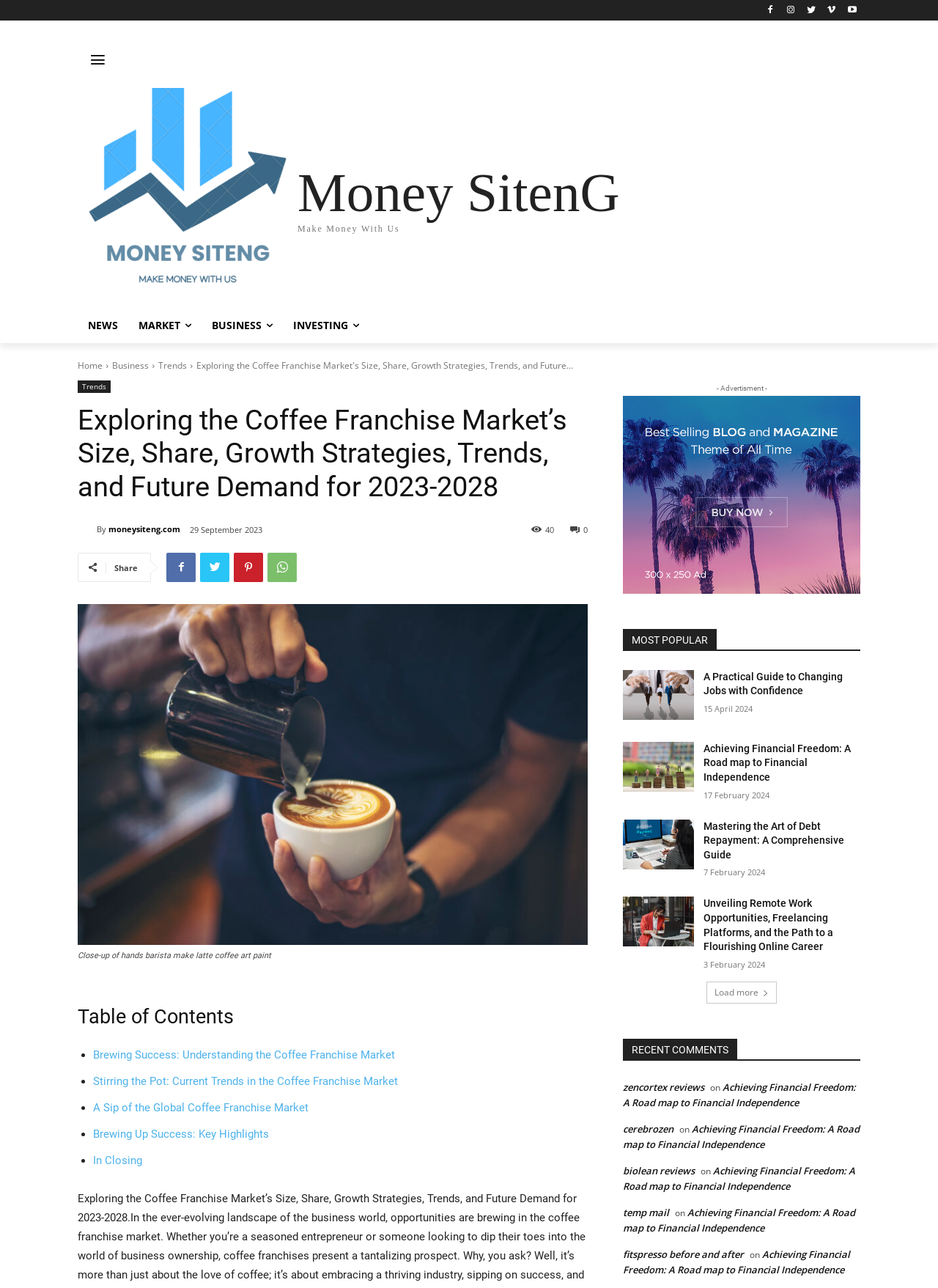Please determine the primary heading and provide its text.

Exploring the Coffee Franchise Market’s Size, Share, Growth Strategies, Trends, and Future Demand for 2023-2028